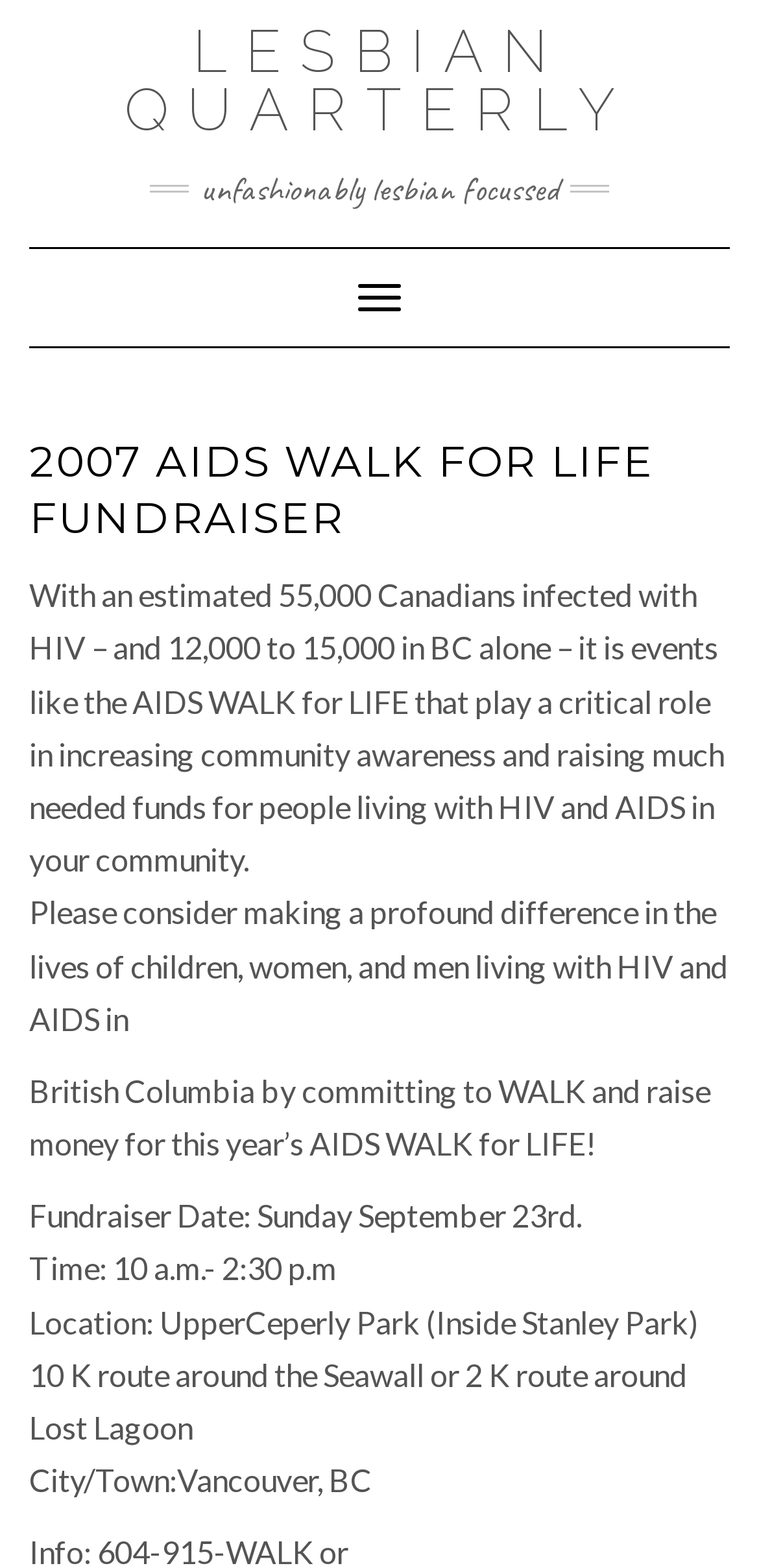What is the purpose of the AIDS WALK for LIFE event?
Please provide an in-depth and detailed response to the question.

Based on the webpage content, the AIDS WALK for LIFE event plays a critical role in increasing community awareness and raising much-needed funds for people living with HIV and AIDS in the community. This is evident from the text 'it is events like the AIDS WALK for LIFE that play a critical role in increasing community awareness and raising much needed funds for people living with HIV and AIDS in your community.'